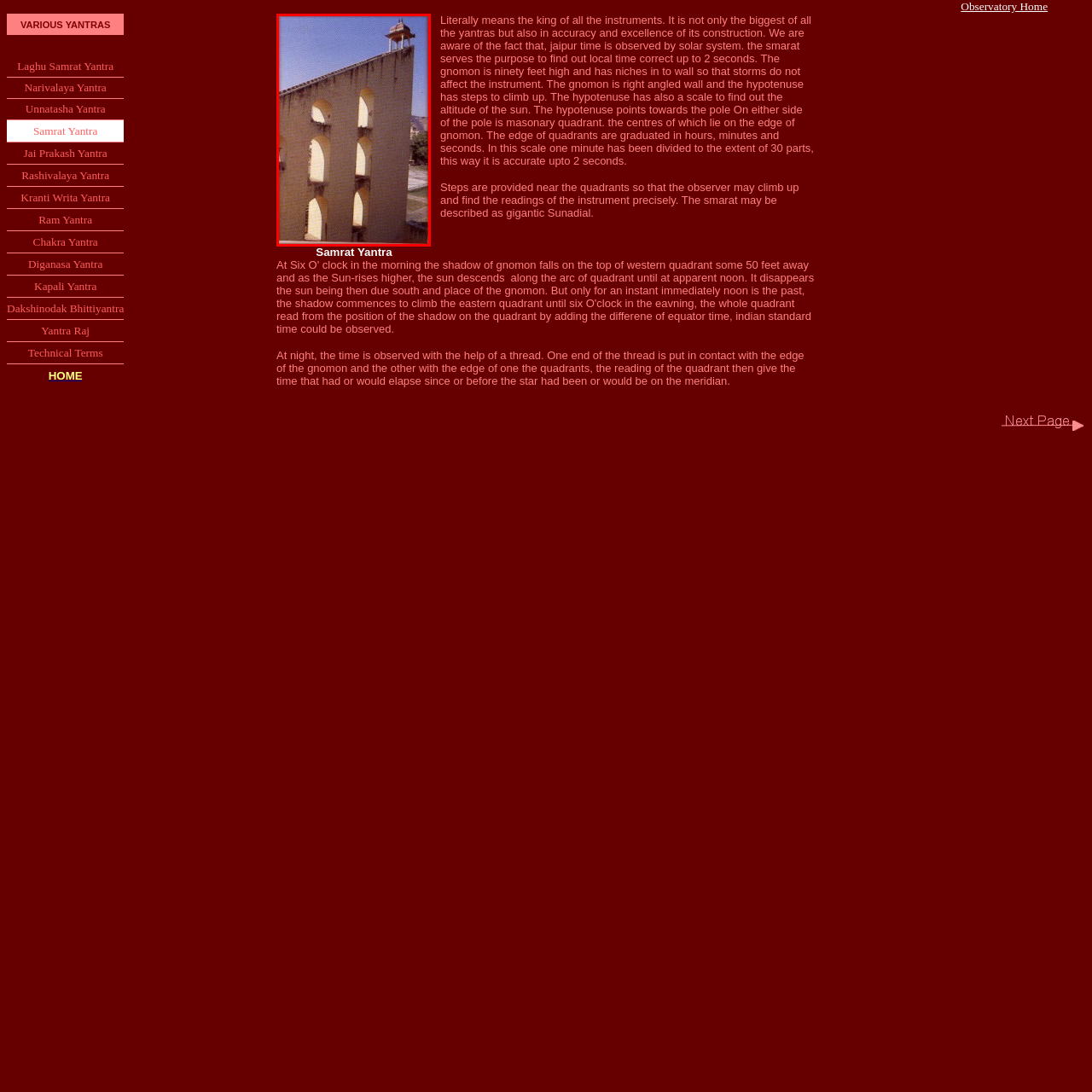Describe in detail the elements and actions shown in the image within the red-bordered area.

The image depicts the Samrat Yantra, a remarkable astronomical instrument located in Jaipur, India. Recognized as the largest of its kind, the Samrat Yantra serves a crucial role in solar observations, allowing for accurate local timekeeping up to a mere two seconds. This architectural marvel features a strikingly designed gnomon, which stands ninety feet tall, complemented by niches that shield it from harsh weather.

The gnomon's right-angled structure leads to a hypotenuse equipped with steps for climbers, with a scale affixed to determine the sun's altitude. On either side of the gnomon lies a masonry quadrant marked in hours, minutes, and seconds, ensuring precision in reading the solar time. The design cleverly accounts for the movement of shadows, enabling observers to ascertain time throughout the day. The image captures the elegant architectural details and functionality of the Samrat Yantra, highlighting its significance in historical astronomy.